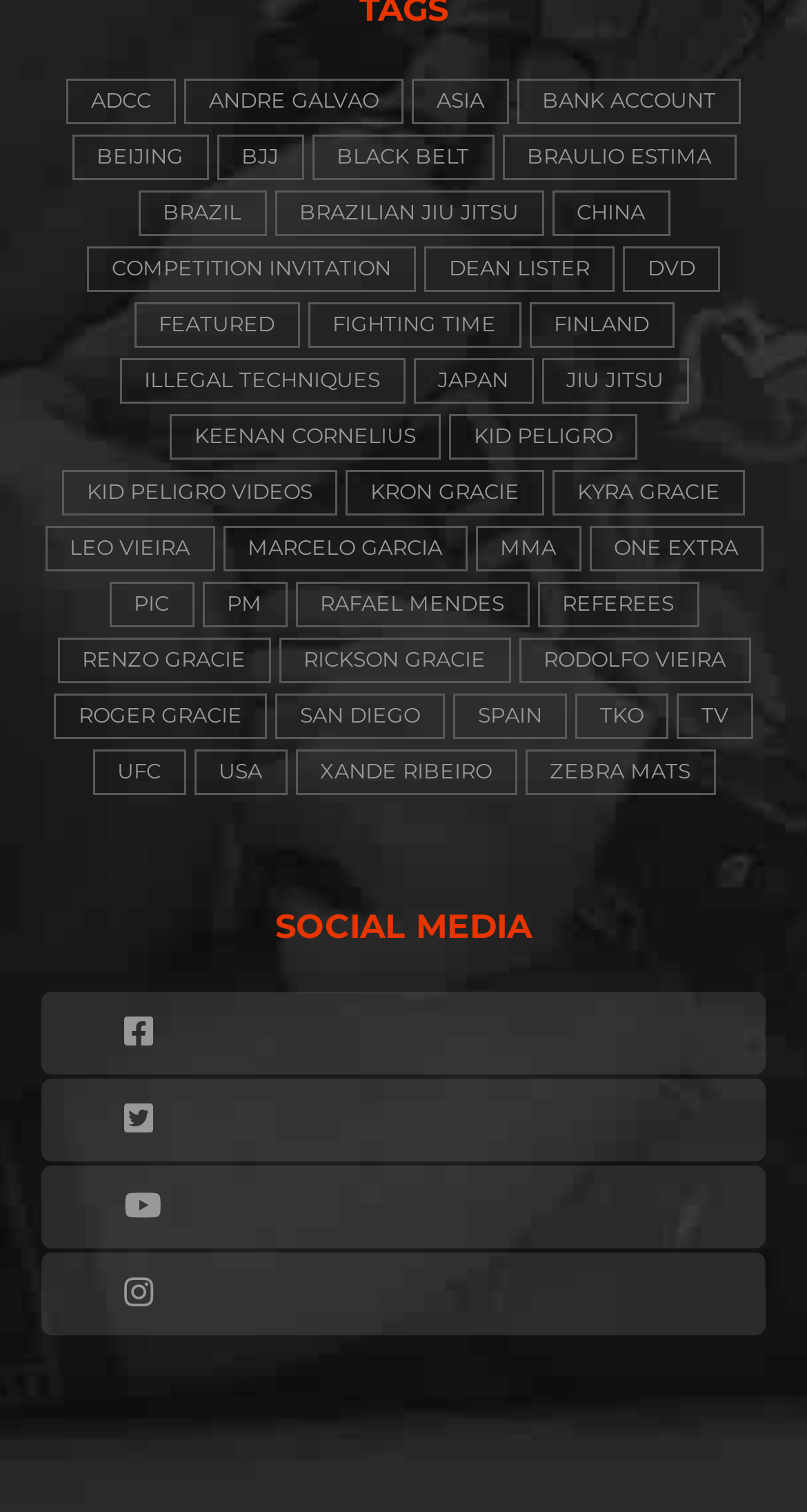Provide a brief response to the question using a single word or phrase: 
How many links are on this webpage?

289